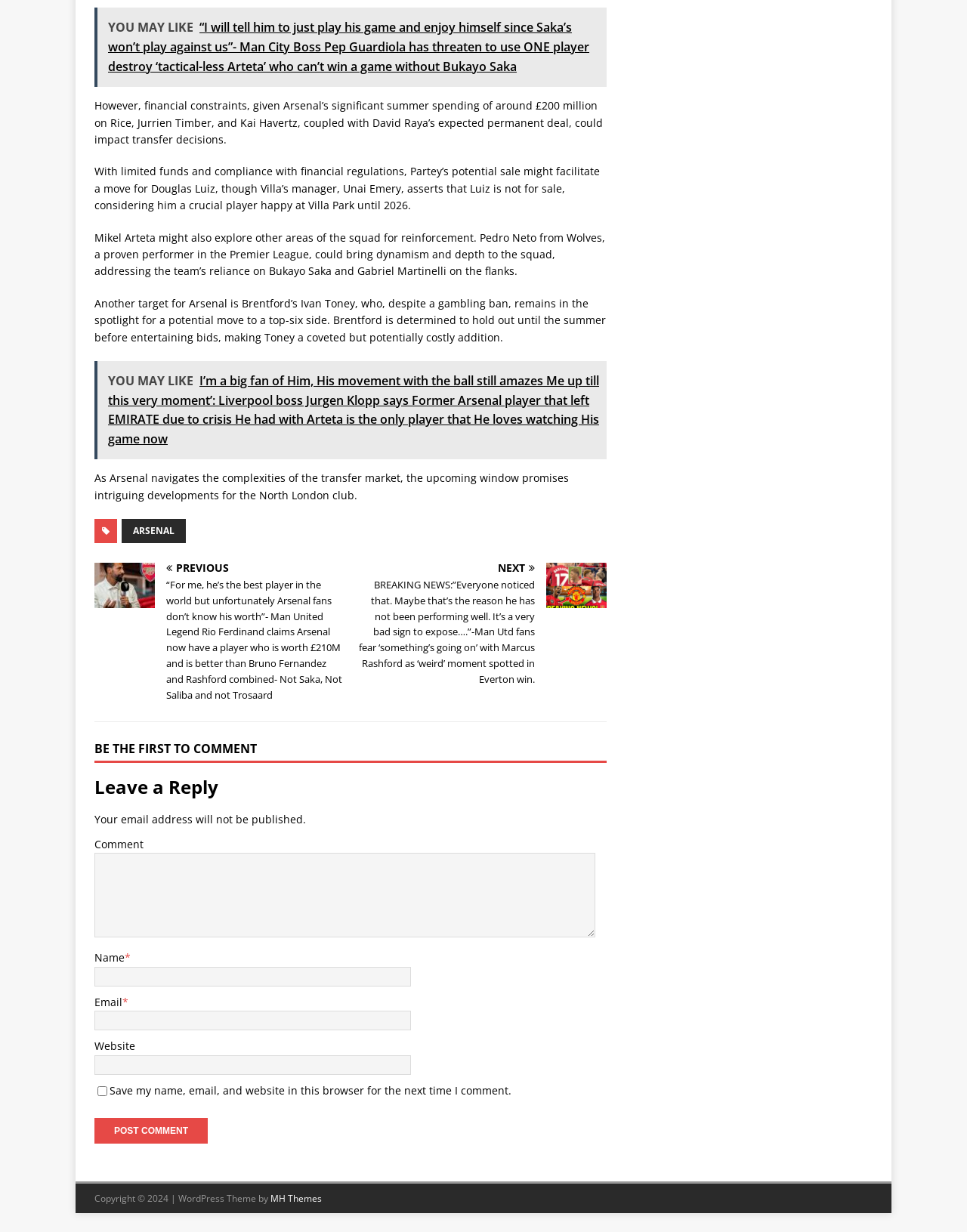Please determine the bounding box coordinates for the element that should be clicked to follow these instructions: "Enter a comment in the text box".

[0.098, 0.692, 0.616, 0.761]